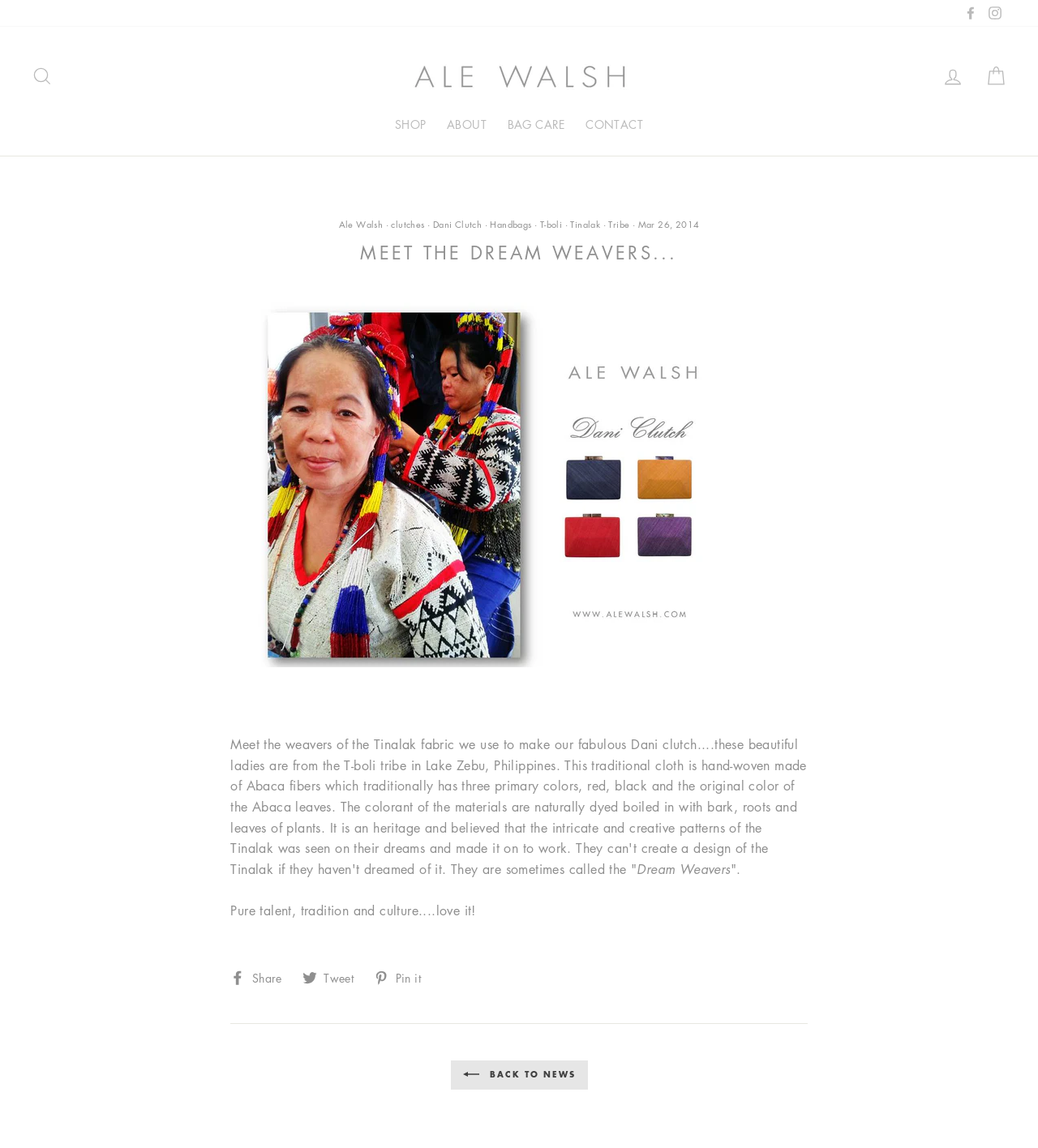Generate a thorough explanation of the webpage's elements.

The webpage appears to be a blog post or article about the T-boli tribe in Lake Zebu, Philippines, and their traditional cloth-making techniques. At the top of the page, there are several links to social media platforms, a search bar, and a navigation menu with links to the website's main sections, including "SHOP", "ABOUT", "BAG CARE", and "CONTACT".

Below the navigation menu, there is a large article section that takes up most of the page. The article is titled "MEET THE DREAM WEAVERS..." and features a large image of the T-boli tribe's traditional cloth. The image is positioned to the left of the article text, which describes the tribe's traditional cloth-making techniques and the significance of the Tinalak fabric.

The article text is divided into several paragraphs, with links to related topics, such as "Ale Walsh", "clutches", "Dani Clutch", "Handbags", "T-boli", "Tinalak", and "Tribe", scattered throughout. There is also a timestamp indicating that the article was published on March 26, 2014.

At the bottom of the article, there are several links to share the article on social media platforms, including Facebook, Twitter, and Pinterest. A horizontal separator line separates the article from a "BACK TO NEWS" link at the very bottom of the page.